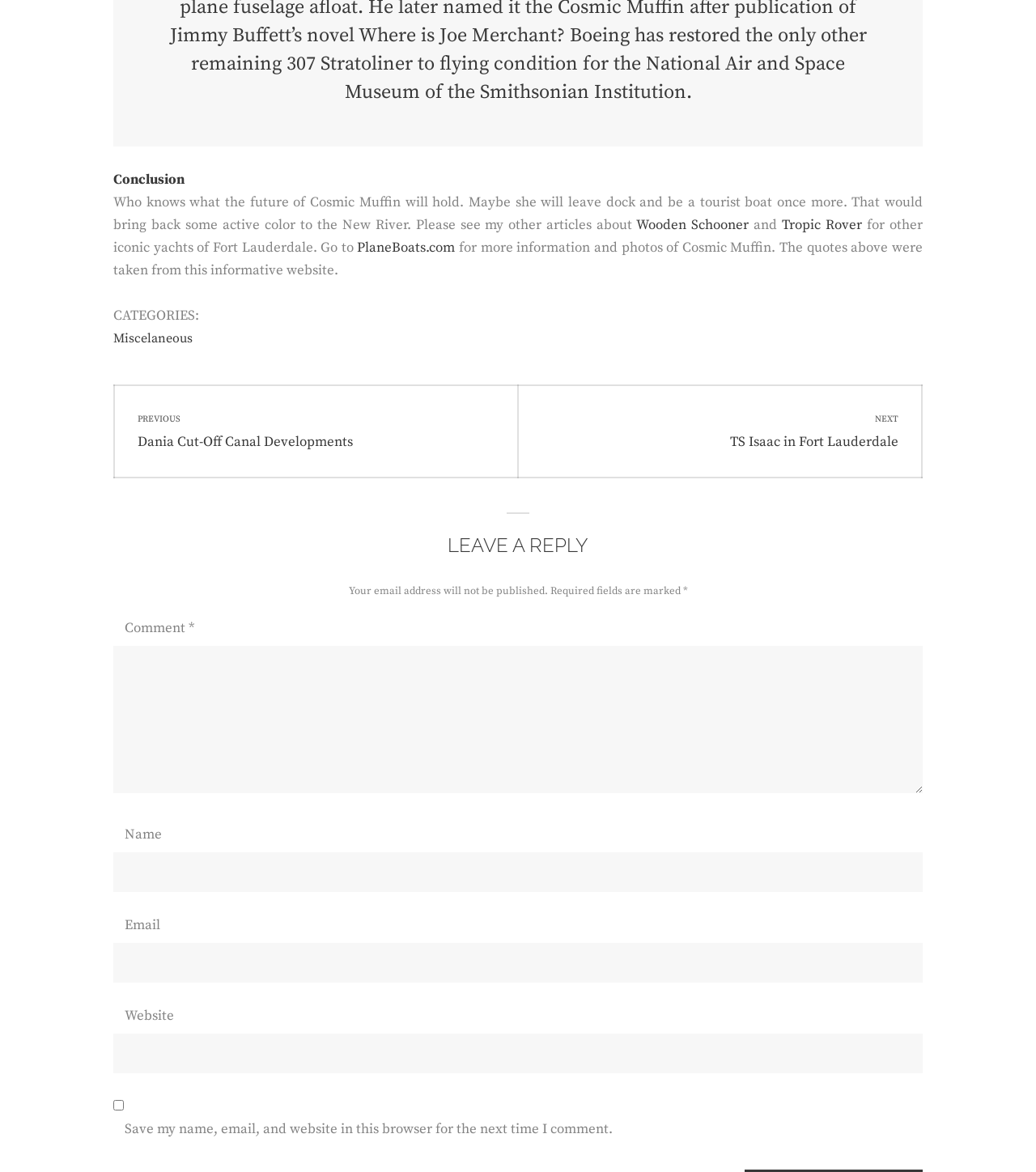Please determine the bounding box coordinates of the element to click in order to execute the following instruction: "Click on the link to visit PlaneBoats.com". The coordinates should be four float numbers between 0 and 1, specified as [left, top, right, bottom].

[0.345, 0.204, 0.439, 0.219]